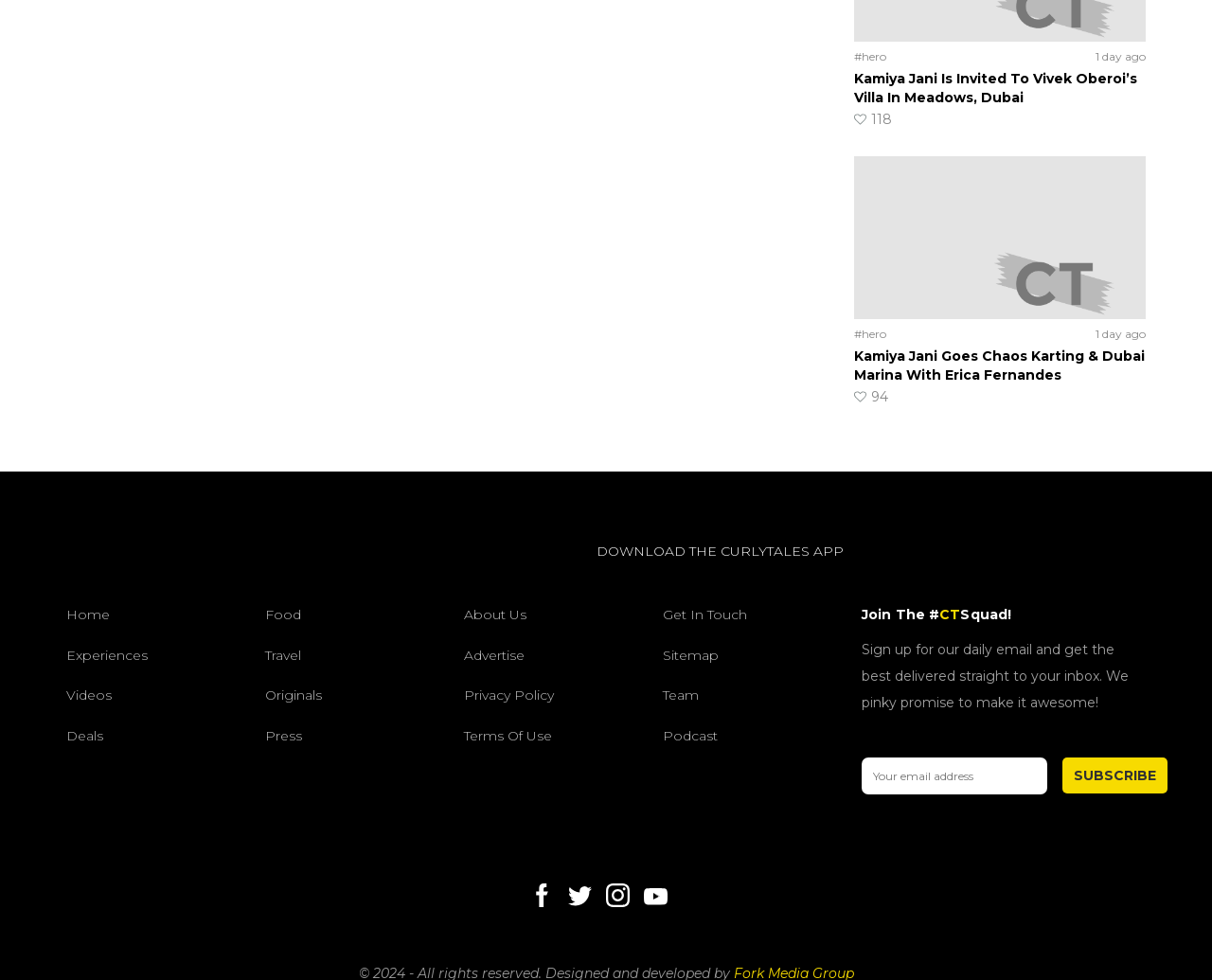Identify the bounding box coordinates of the clickable region to carry out the given instruction: "Search for something".

None